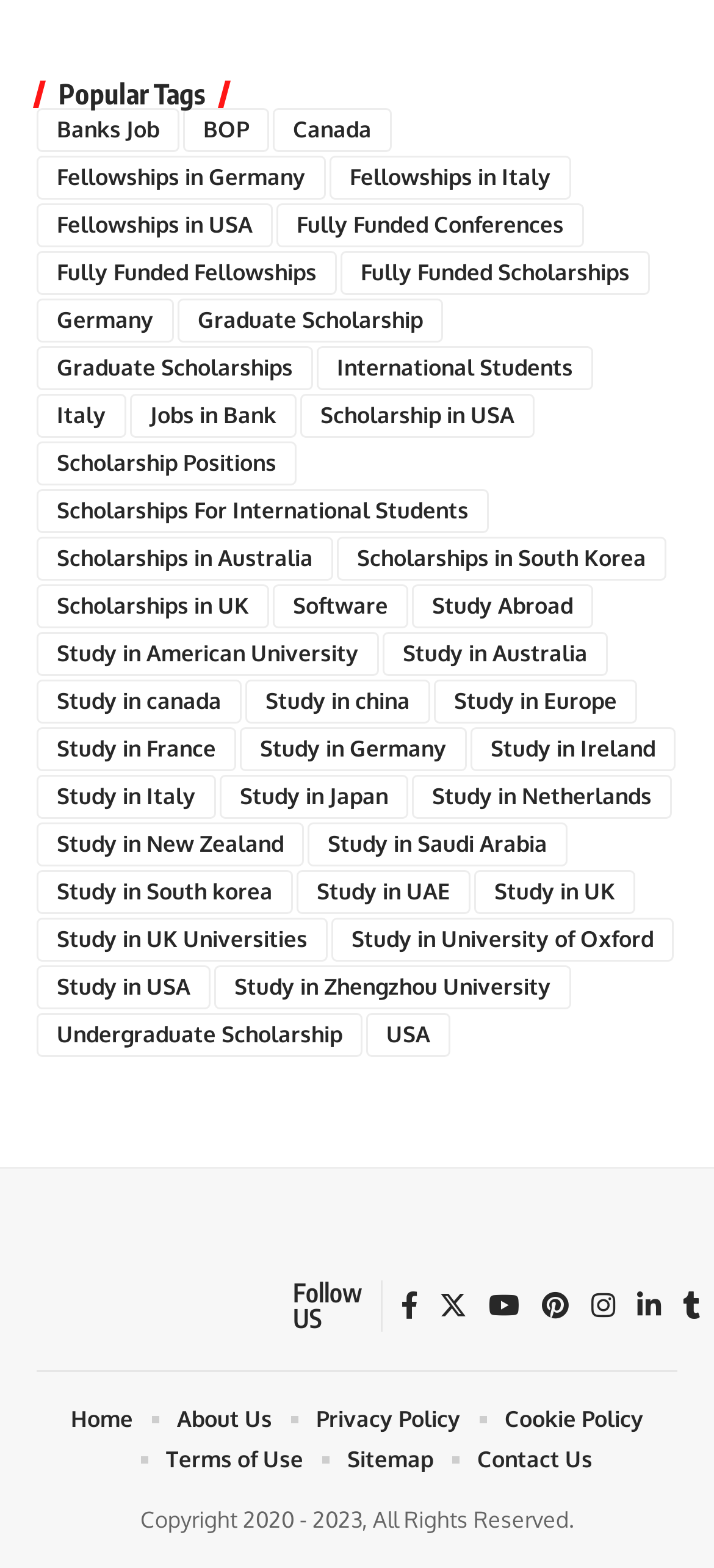Determine the bounding box coordinates for the area that should be clicked to carry out the following instruction: "Click on 'Fully Funded Scholarships'".

[0.051, 0.81, 0.41, 0.856]